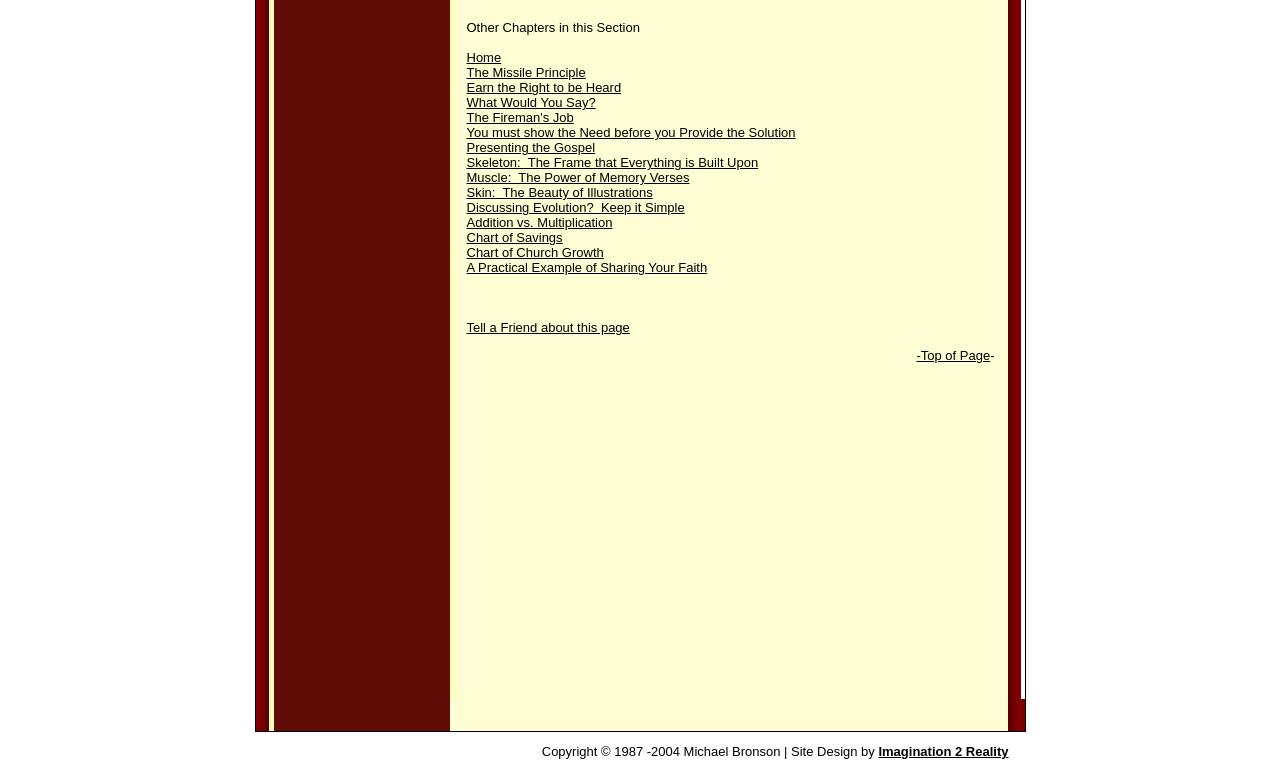Provide a single word or phrase answer to the question: 
What is the first chapter link?

Home